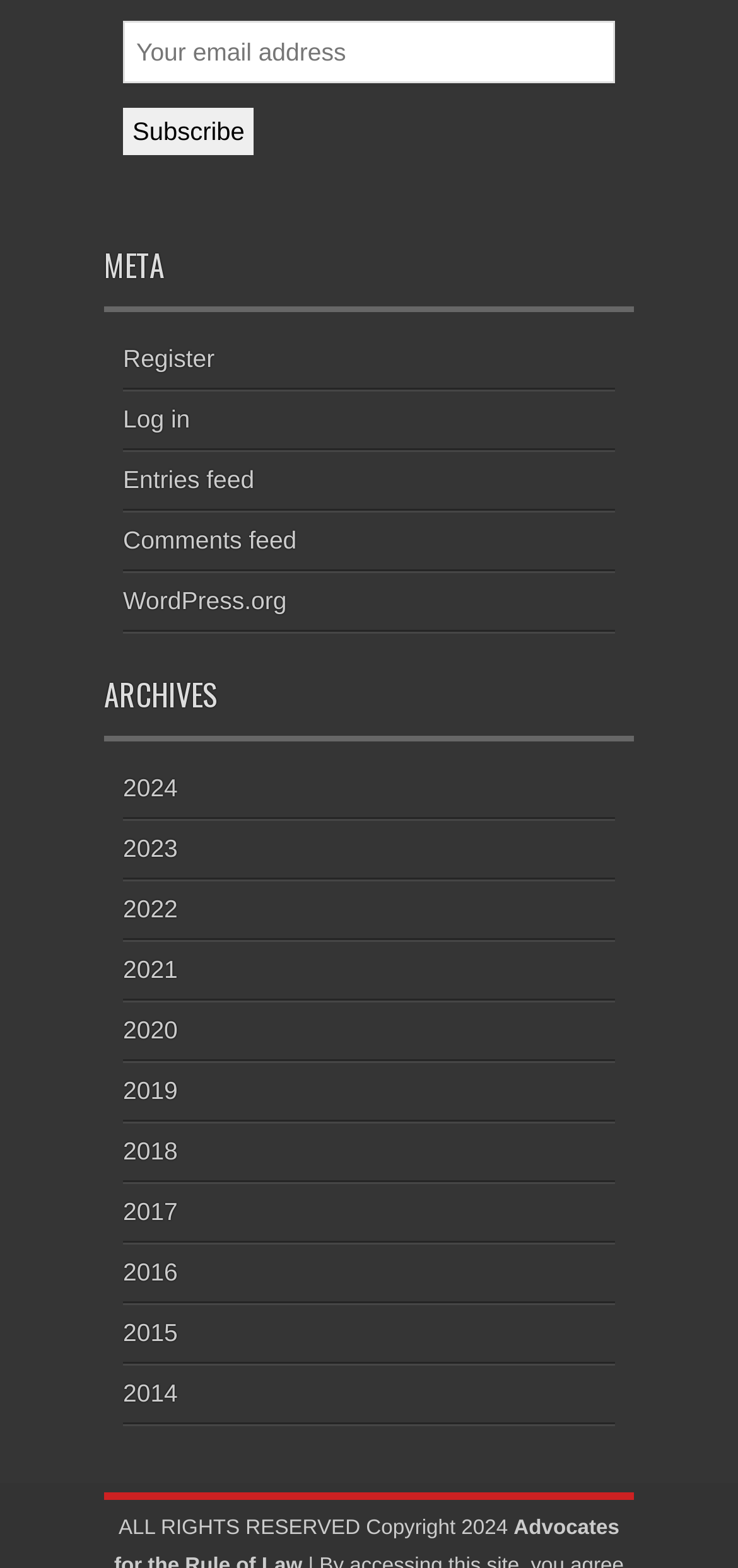What is the purpose of the textbox?
Answer the question using a single word or phrase, according to the image.

Enter email address